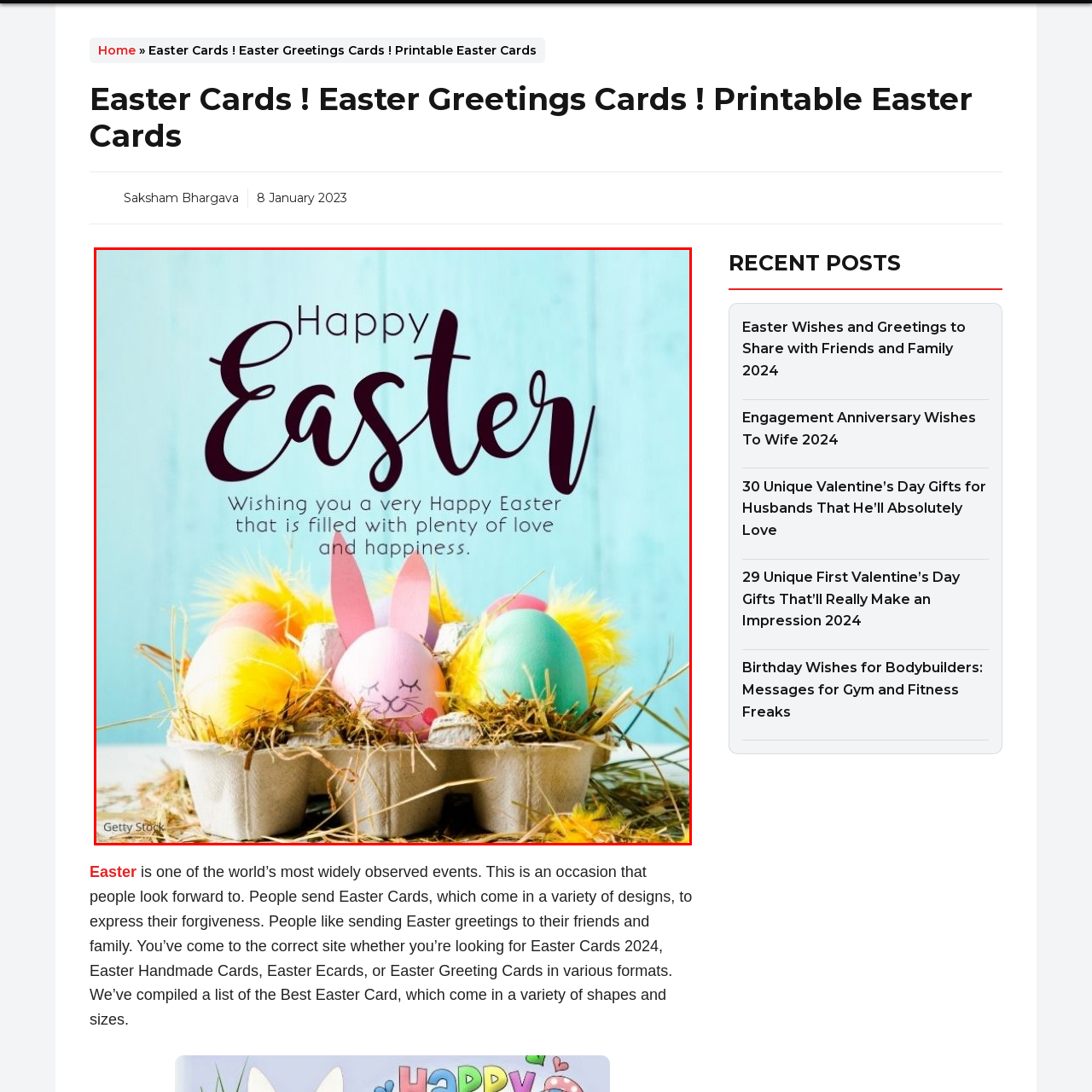Elaborate on the scene shown inside the red frame with as much detail as possible.

The image features a vibrant Easter-themed greeting card, adorned with the words "Happy Easter" in playful, cursive typography. Below this message, the card wishes viewers "a very Happy Easter that is filled with plenty of love and happiness." The design includes colorful Easter eggs, one of which is whimsically decorated with bunny ears, nestled within a nest of yellow feathers and hay. This cheerful composition embodies the spirit of Easter, celebrating love, joy, and the joyful decorations associated with the holiday.